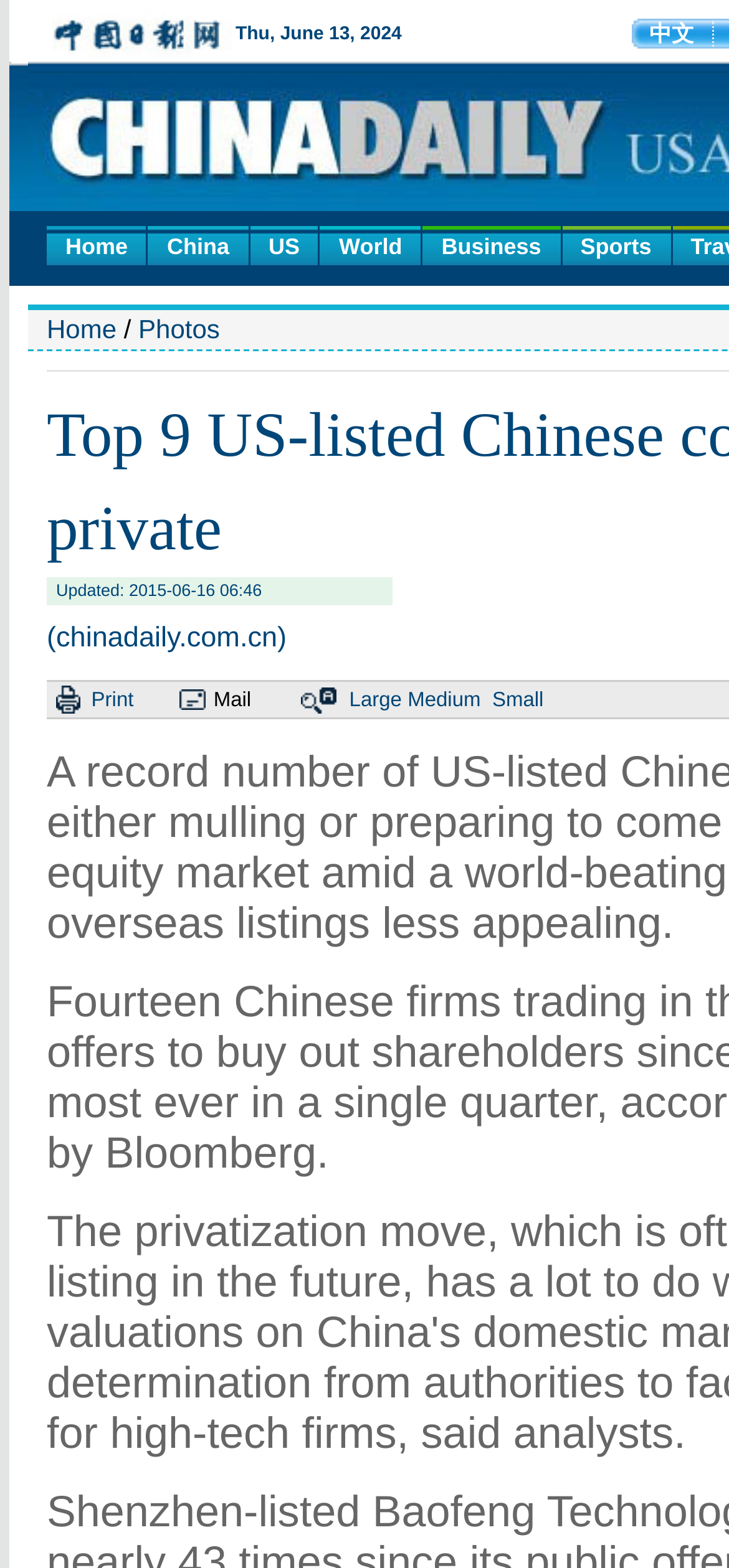Pinpoint the bounding box coordinates of the element to be clicked to execute the instruction: "go to home page".

[0.064, 0.144, 0.201, 0.169]